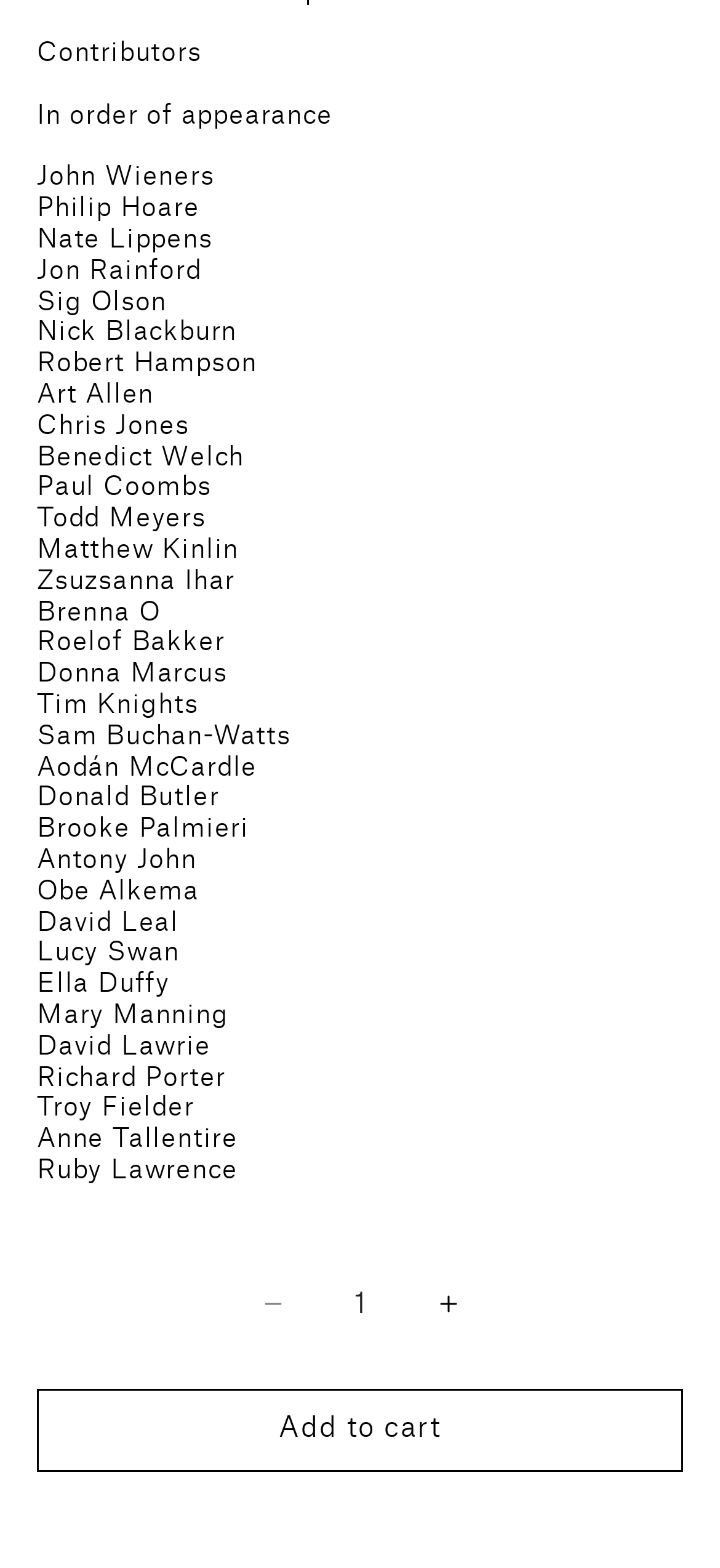What is the product being described on the webpage?
Give a single word or phrase answer based on the content of the image.

Responses to Pale Blue Dot (1990) by Voyager 1